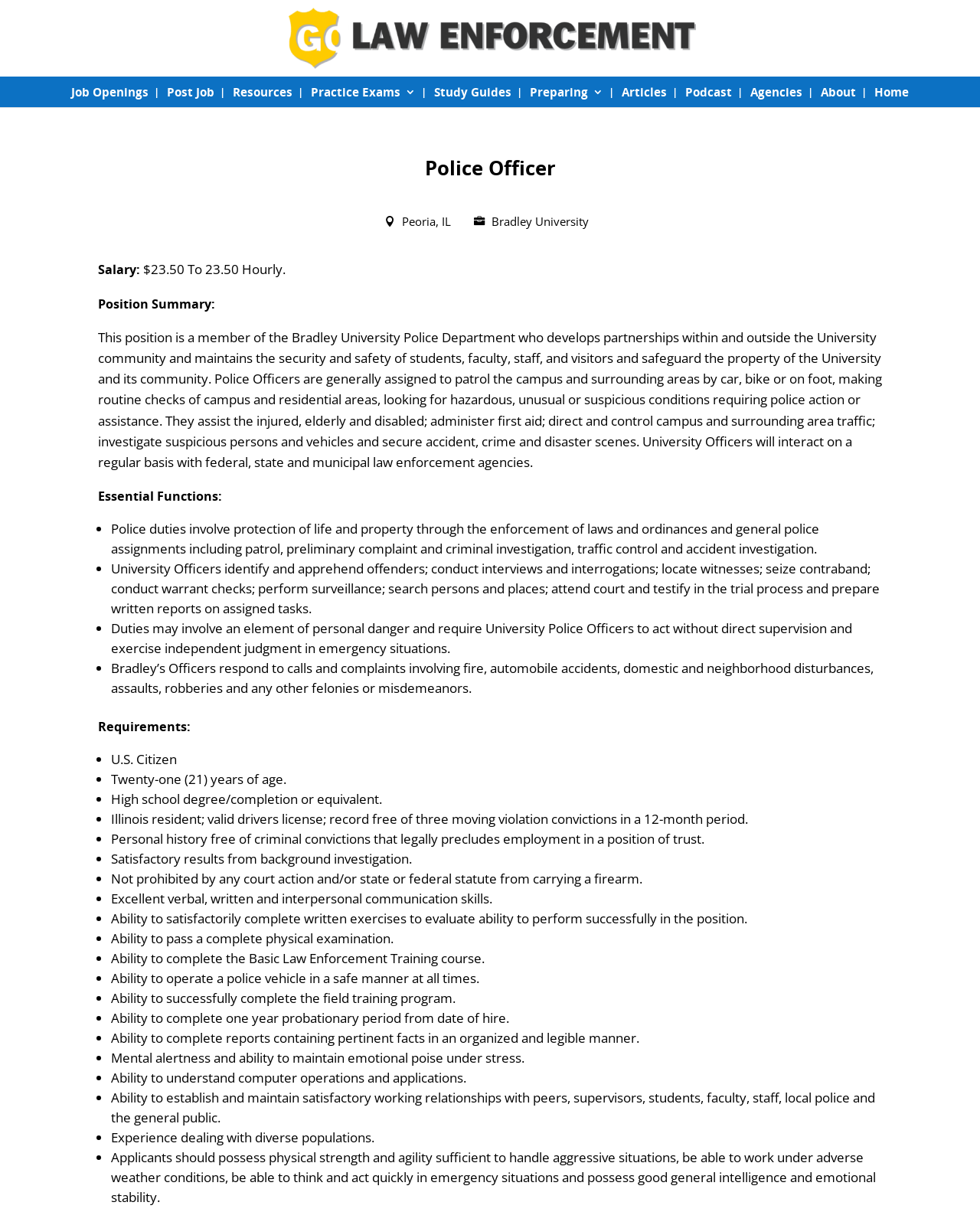Can you find the bounding box coordinates for the element to click on to achieve the instruction: "Click the 'Job Openings' link"?

[0.073, 0.063, 0.152, 0.088]